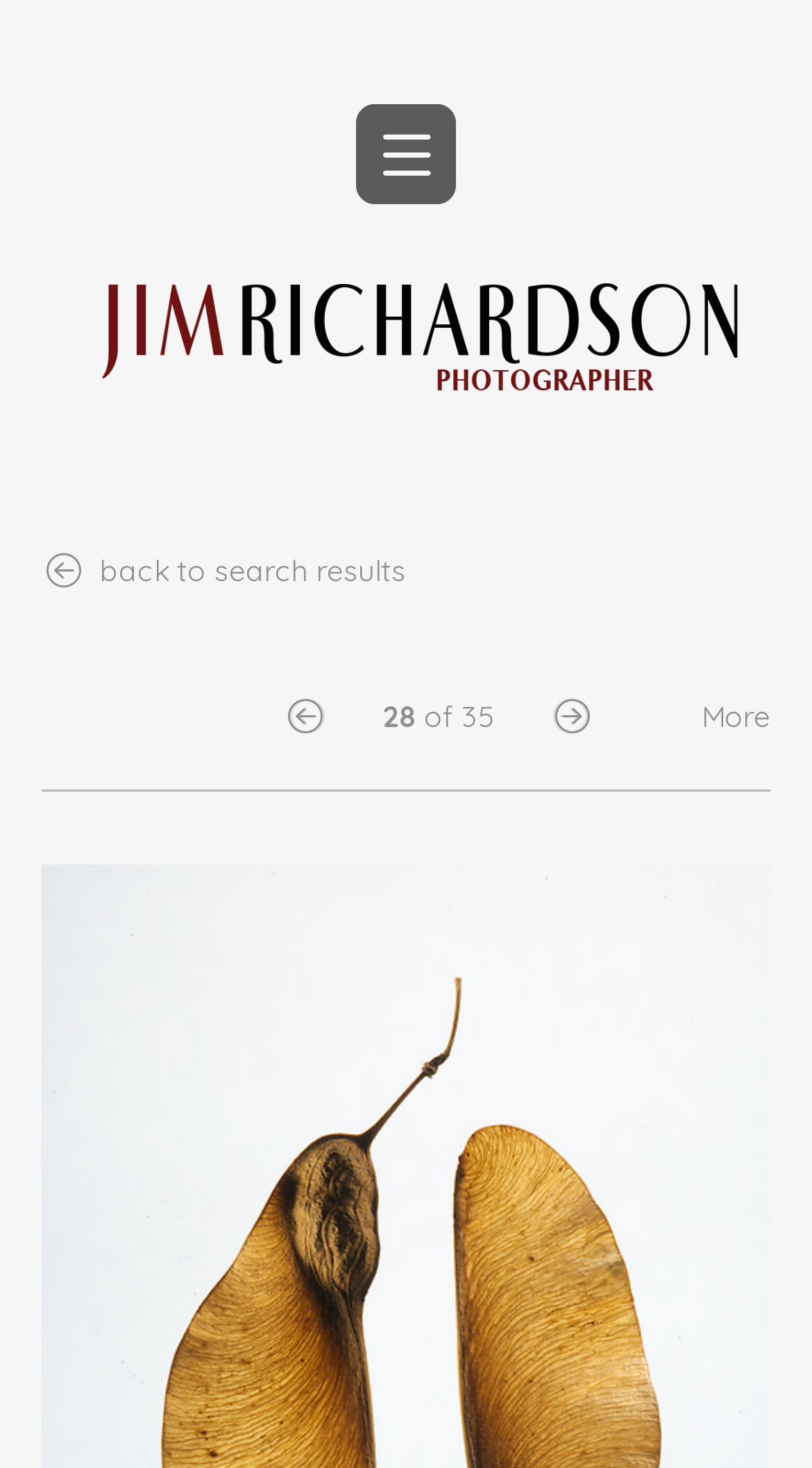Offer a meticulous description of the webpage's structure and content.

The webpage is about Jim Richardson, a photographer, and his work at the Kew Millennium Seed Bank in the UK. At the top, there is a navigation link "Show Navigation" and a heading "JIM RICHARDSON" with a link to his name. Below this, there is a section with the title "BROWSE THE ARCHIVES" and four links to different collections: "Agriculture Collection", "Great Plains Collection", "Scotland Collection", and "Celtic Lands Collection".

To the right of this section, there is another section with the title "FINE ART PRINTS" and five links to different print categories: "Scotland", "Kansas & Flint Hills", "Vintage Kansas B&W", "Cuba, Kansas", and "Posters". Below this, there is a section with the title "BACKGROUND" and three links to "ABOUT", "SPEAKING", and "FAQ".

At the bottom of the page, there is a pagination section with links to "Prev", "Next", and a text indicating the current page number "28 of 35". There is also a link to "More Info Less Info" and a link to go back to search results.